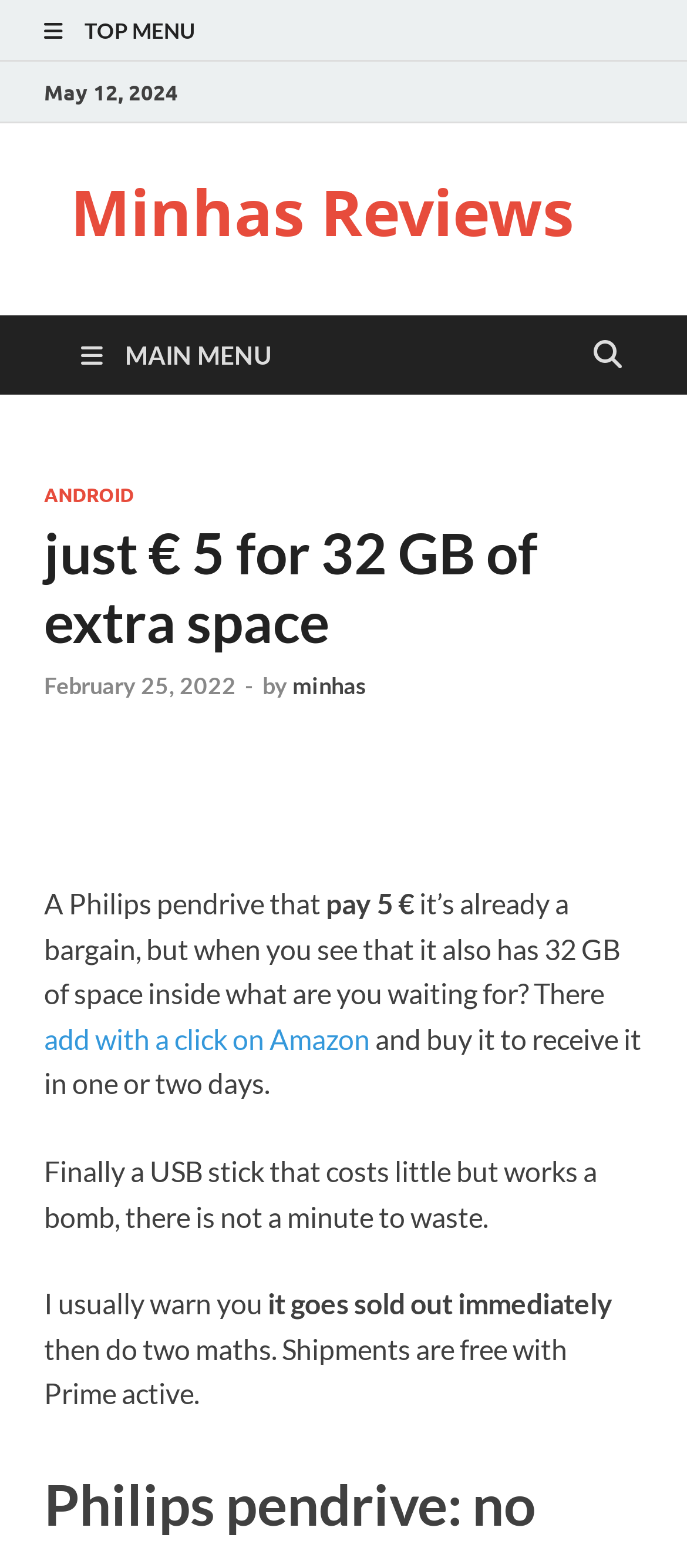What is the price of the Philips pendrive?
Look at the screenshot and respond with one word or a short phrase.

5 €